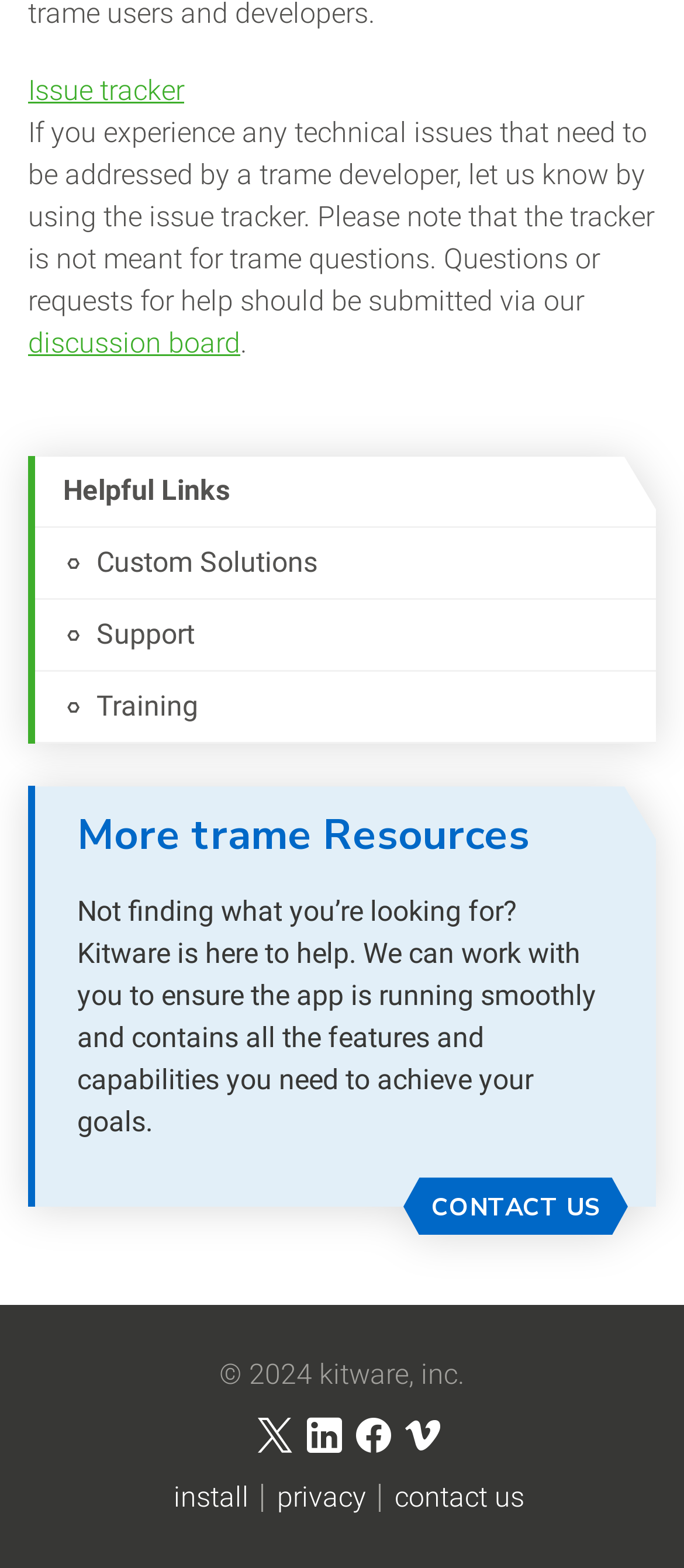Identify the bounding box coordinates of the region that should be clicked to execute the following instruction: "Click on Android category".

None